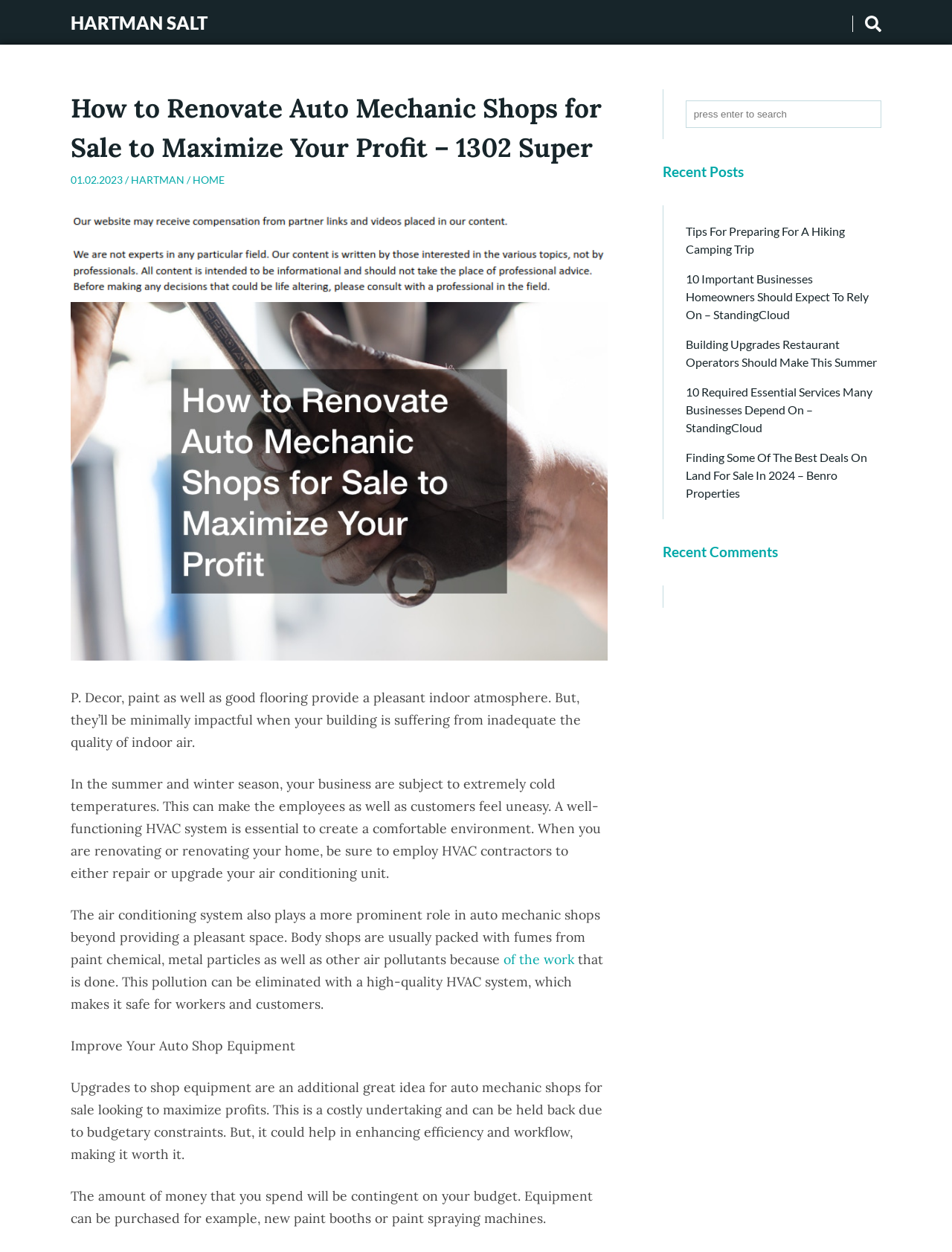Using the element description: "of the work", determine the bounding box coordinates. The coordinates should be in the format [left, top, right, bottom], with values between 0 and 1.

[0.529, 0.759, 0.603, 0.773]